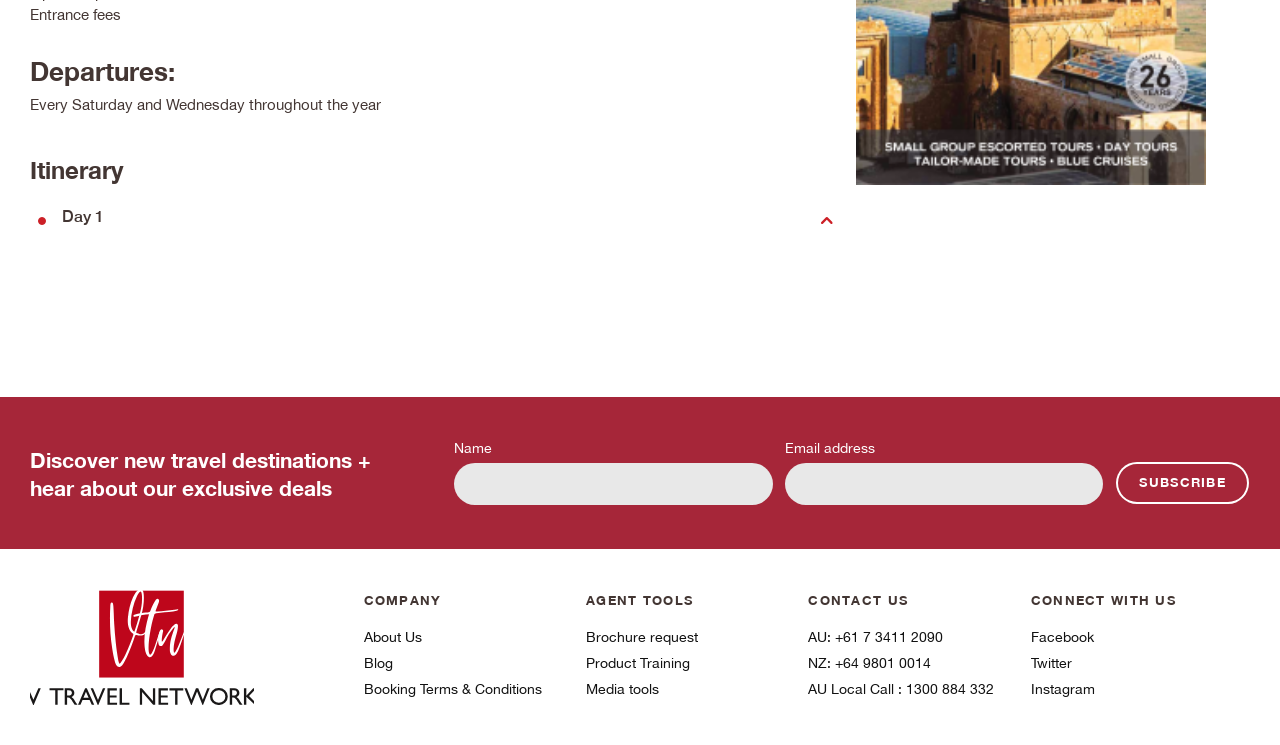Please give a short response to the question using one word or a phrase:
What social media platforms can I connect with the company?

Facebook, Twitter, Instagram